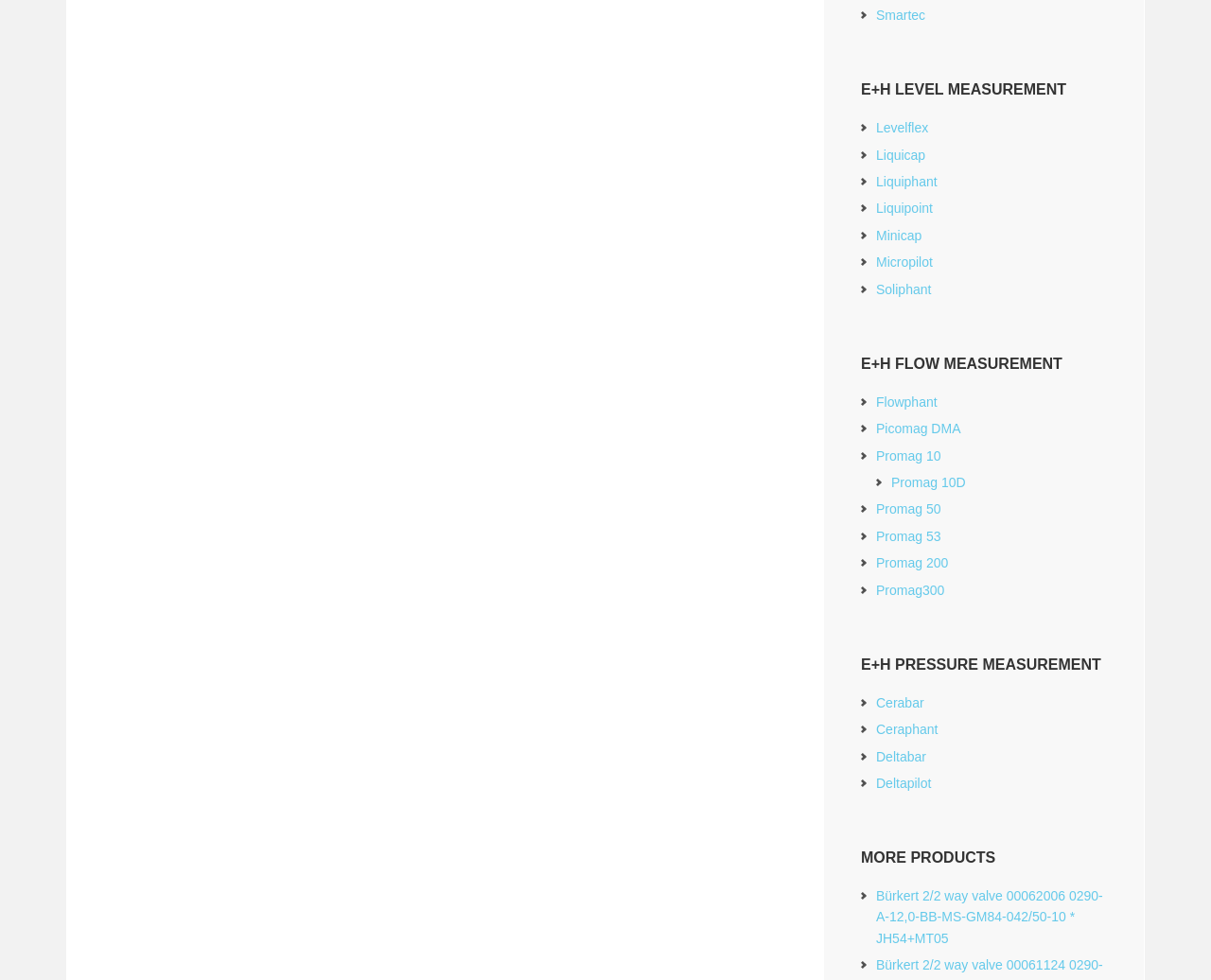Please provide a comprehensive answer to the question below using the information from the image: What is the company name at the top?

The company name is located at the top of the webpage, and it is a link with the text 'Smartec'.